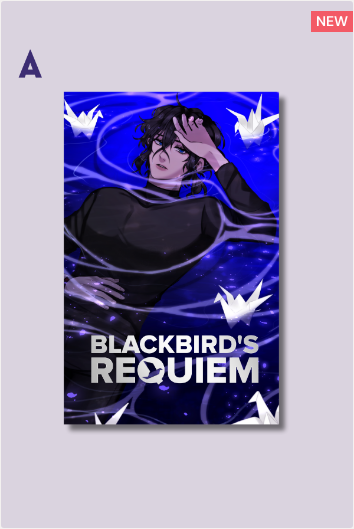Examine the image carefully and respond to the question with a detailed answer: 
What is the shape of the objects surrounding the character?

According to the caption, delicate white paper cranes are surrounding the character, adding a whimsical touch to the composition.